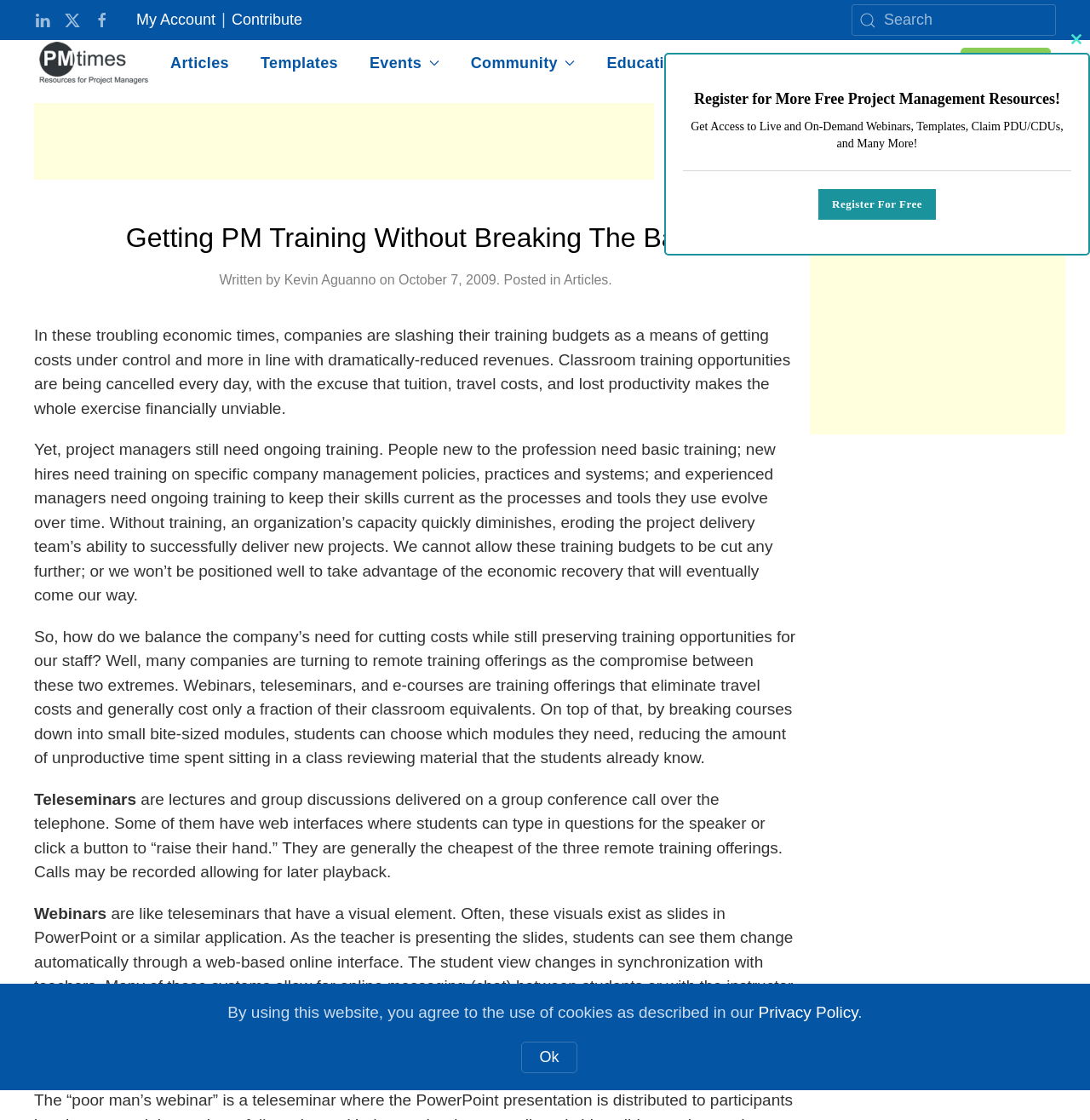Provide a one-word or brief phrase answer to the question:
What type of training is mentioned as the cheapest?

Teleseminars